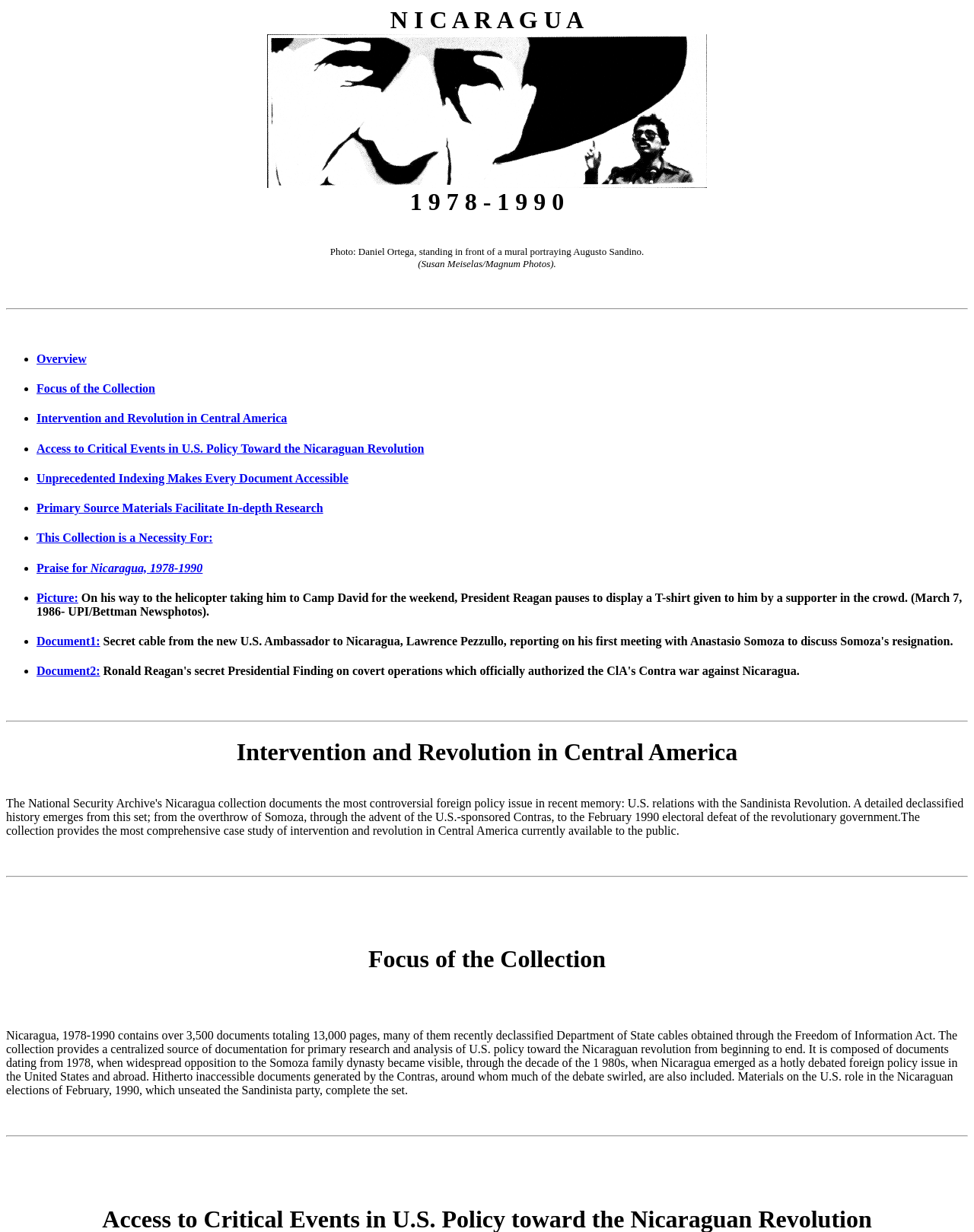Determine the bounding box coordinates of the section to be clicked to follow the instruction: "Click on the link 'Overview'". The coordinates should be given as four float numbers between 0 and 1, formatted as [left, top, right, bottom].

[0.038, 0.286, 0.089, 0.296]